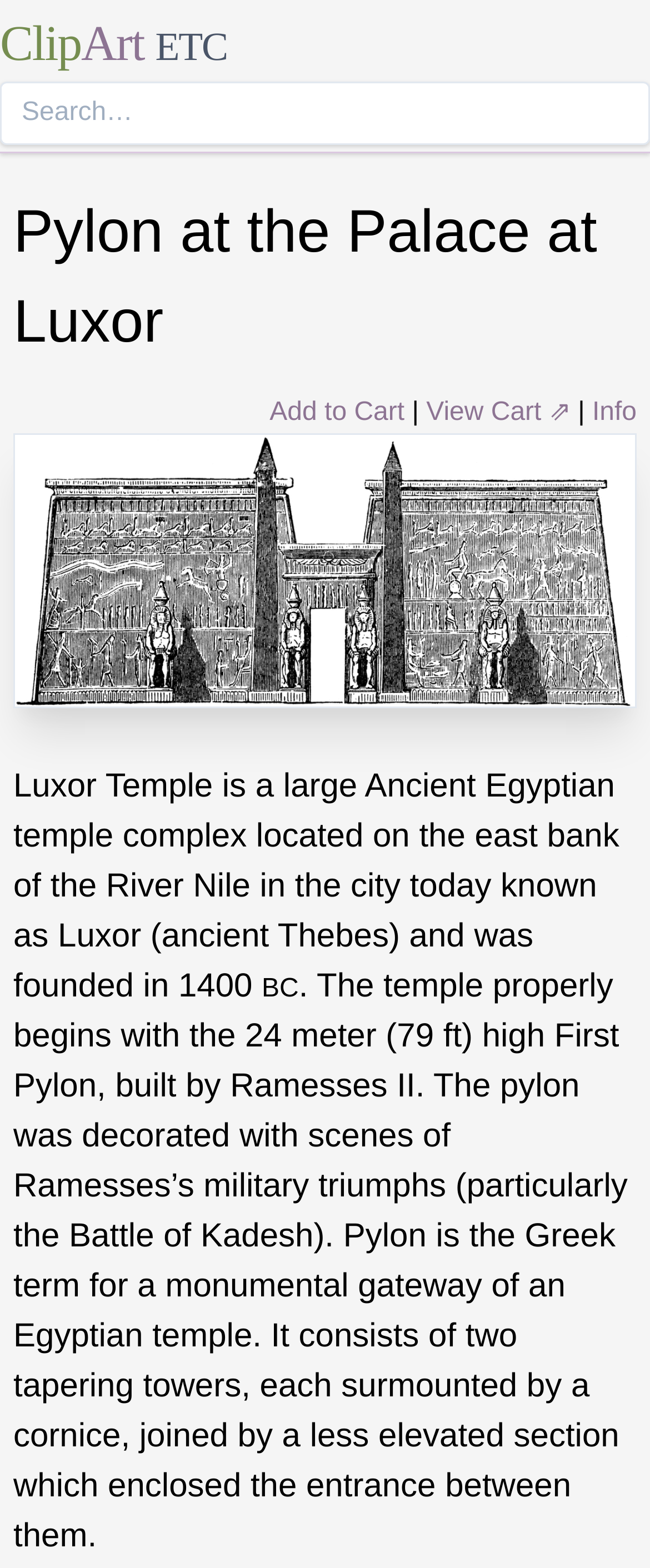Create a full and detailed caption for the entire webpage.

The webpage appears to be about Luxor Temple, an ancient Egyptian temple complex. At the top, there is a link to "ClipArt ETC" on the left side, and a search box on the right side. Below the search box, there is a heading that reads "Pylon at the Palace at Luxor". 

On the same level as the heading, there are several elements aligned horizontally. From left to right, there is a button labeled "Add to Cart", a vertical bar, a link to "View Cart" with an upward arrow, and another link to "Info" on the far right. 

Below these elements, there is a paragraph of text that provides an introduction to Luxor Temple, describing its location and founding. The text continues in another paragraph, which discusses the First Pylon, built by Ramesses II, and its decorations. The text also explains the meaning of the term "pylon" in the context of Egyptian temples.